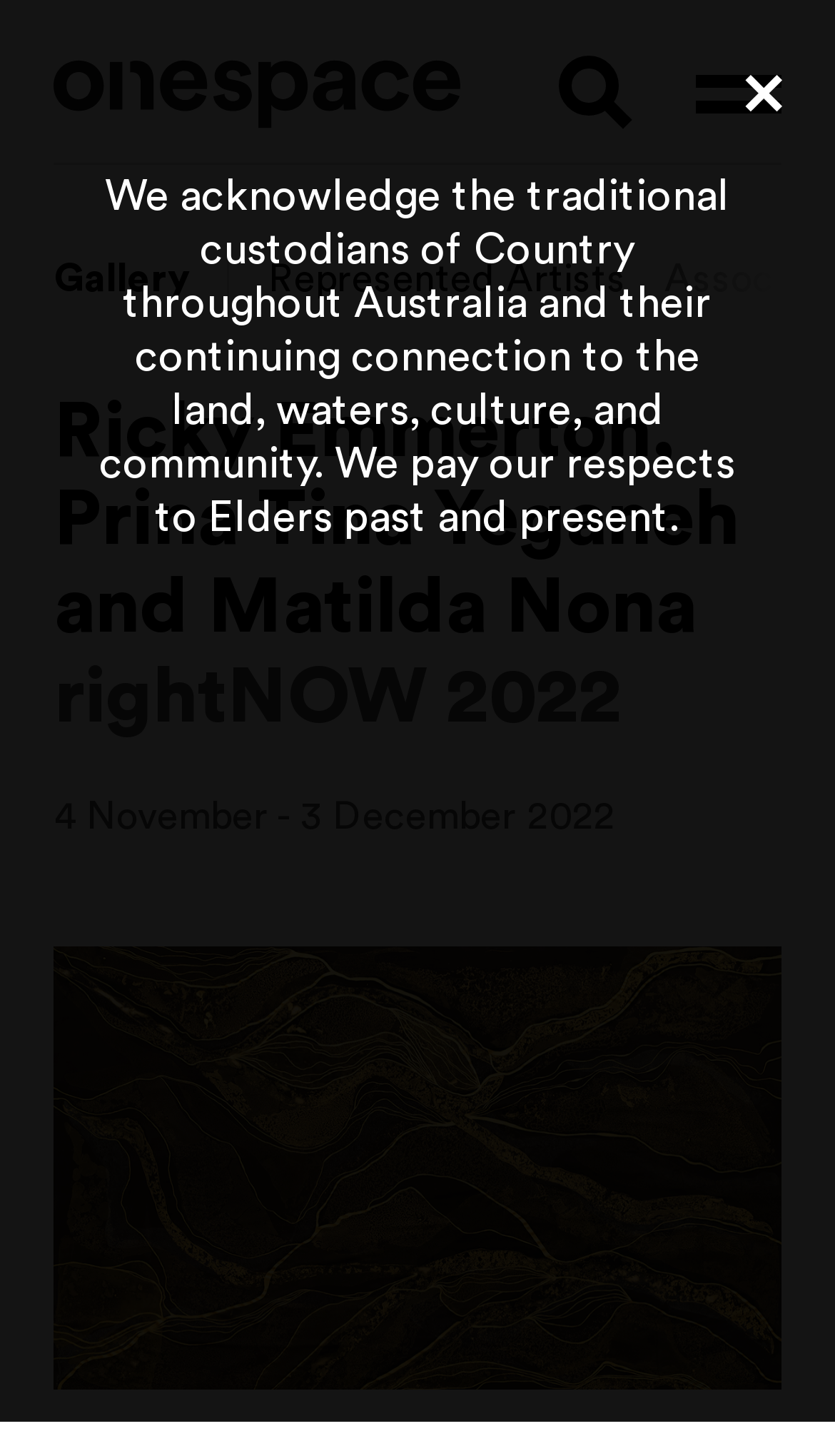What is the name of the event?
Please answer using one word or phrase, based on the screenshot.

rightNOW 2022